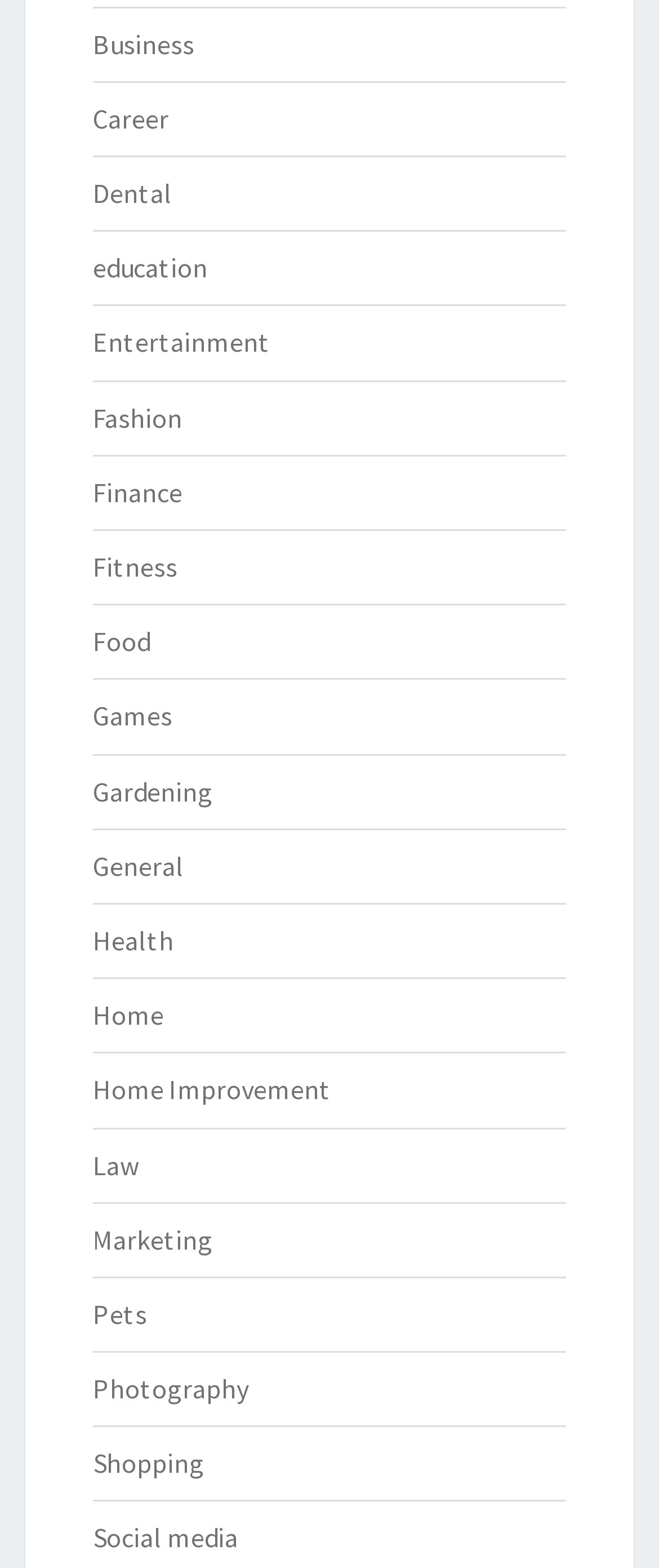Give a concise answer of one word or phrase to the question: 
What is the last category listed on the webpage?

Social media